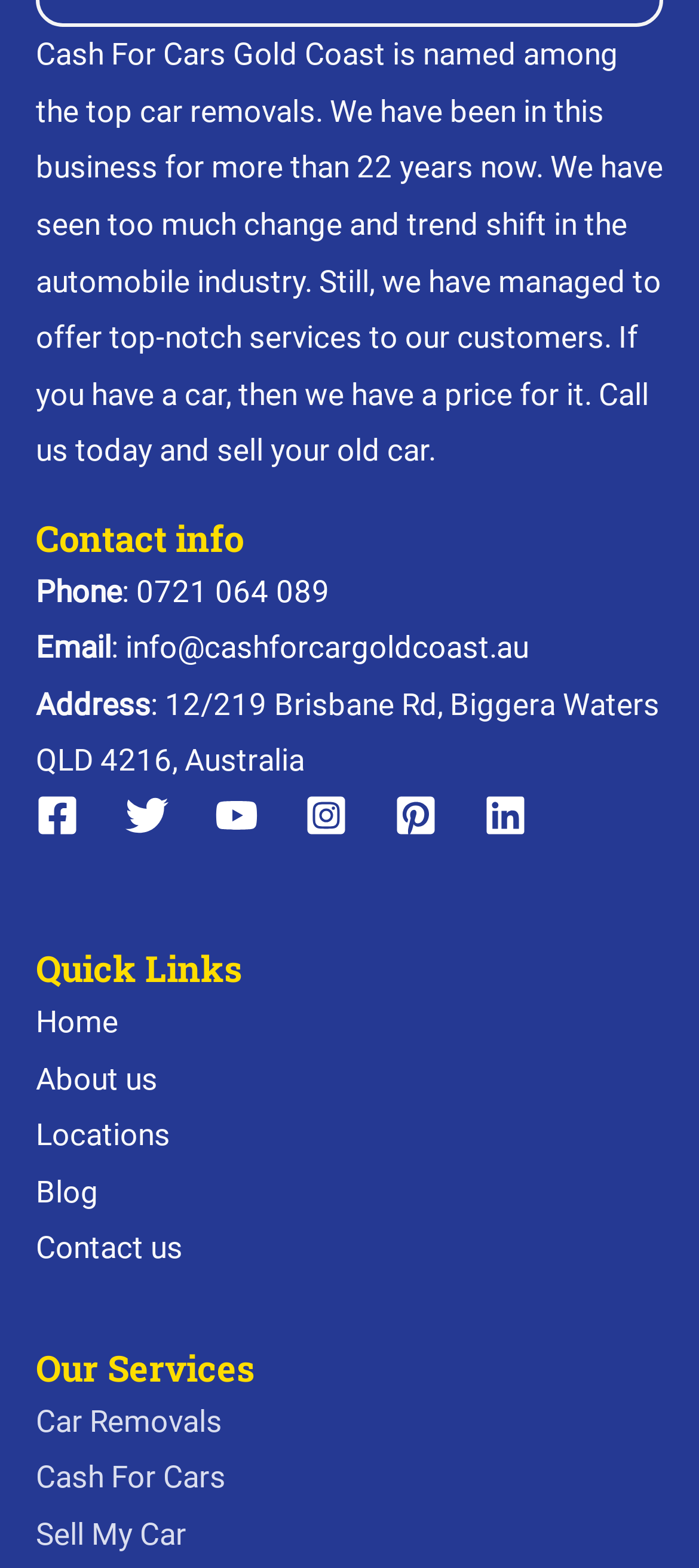Given the content of the image, can you provide a detailed answer to the question?
What is the company's address?

I found the address in the 'Contact info' section of the footer, where it is listed as 'Address: 12/219 Brisbane Rd, Biggera Waters QLD 4216, Australia'.